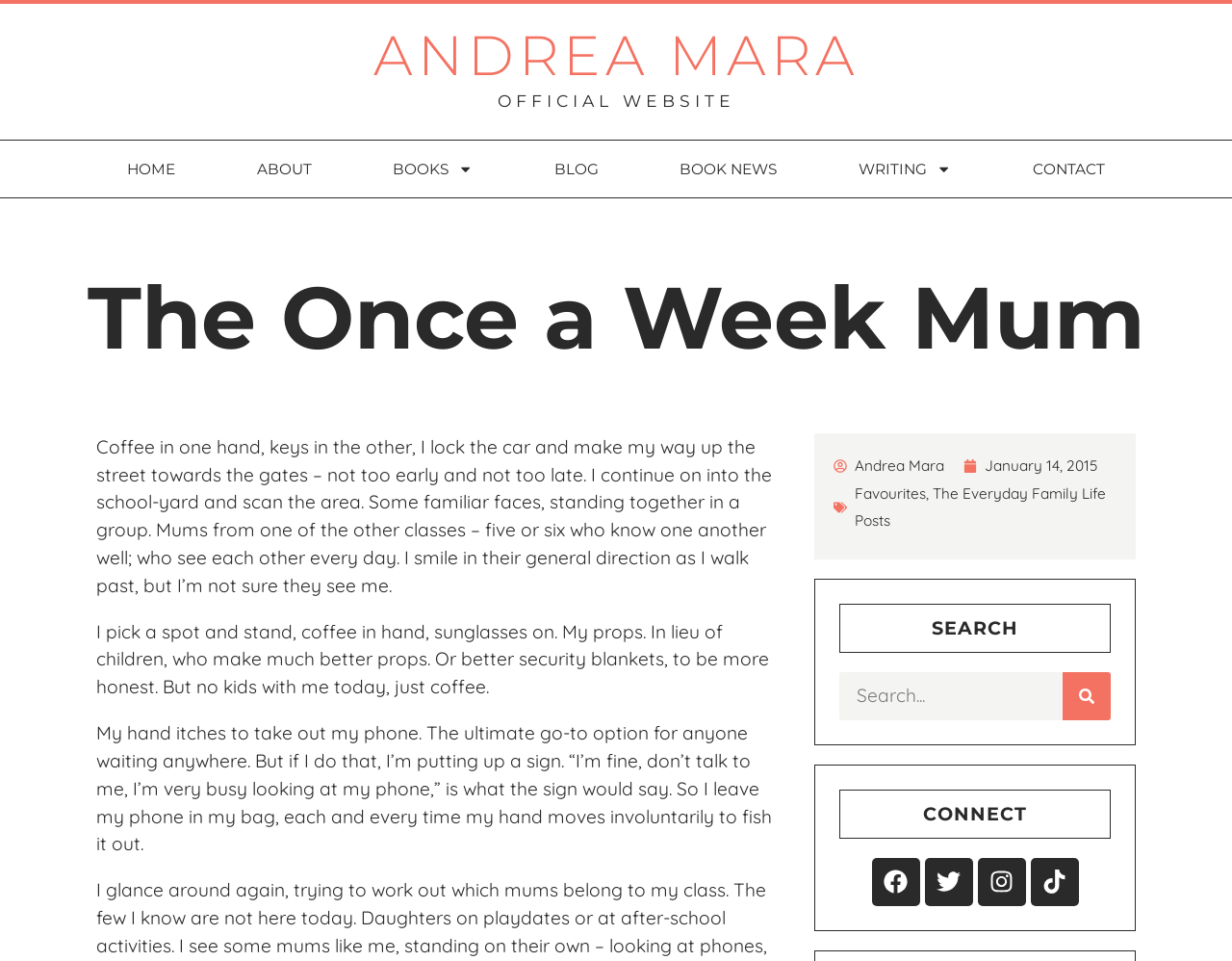Identify the bounding box coordinates of the clickable region necessary to fulfill the following instruction: "Click on the 'HOME' link". The bounding box coordinates should be four float numbers between 0 and 1, i.e., [left, top, right, bottom].

[0.07, 0.147, 0.175, 0.206]